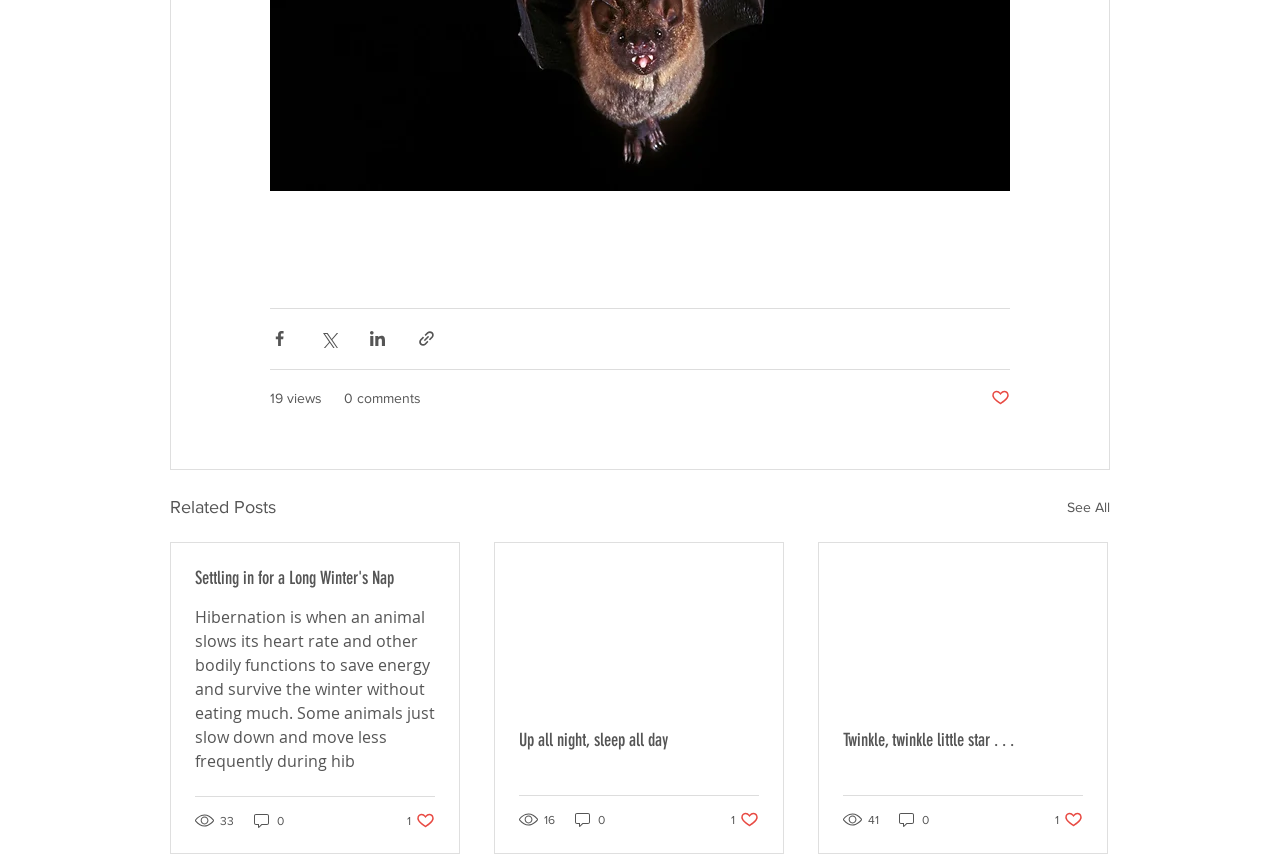Identify the bounding box coordinates of the element to click to follow this instruction: 'View related posts'. Ensure the coordinates are four float values between 0 and 1, provided as [left, top, right, bottom].

[0.133, 0.567, 0.216, 0.601]